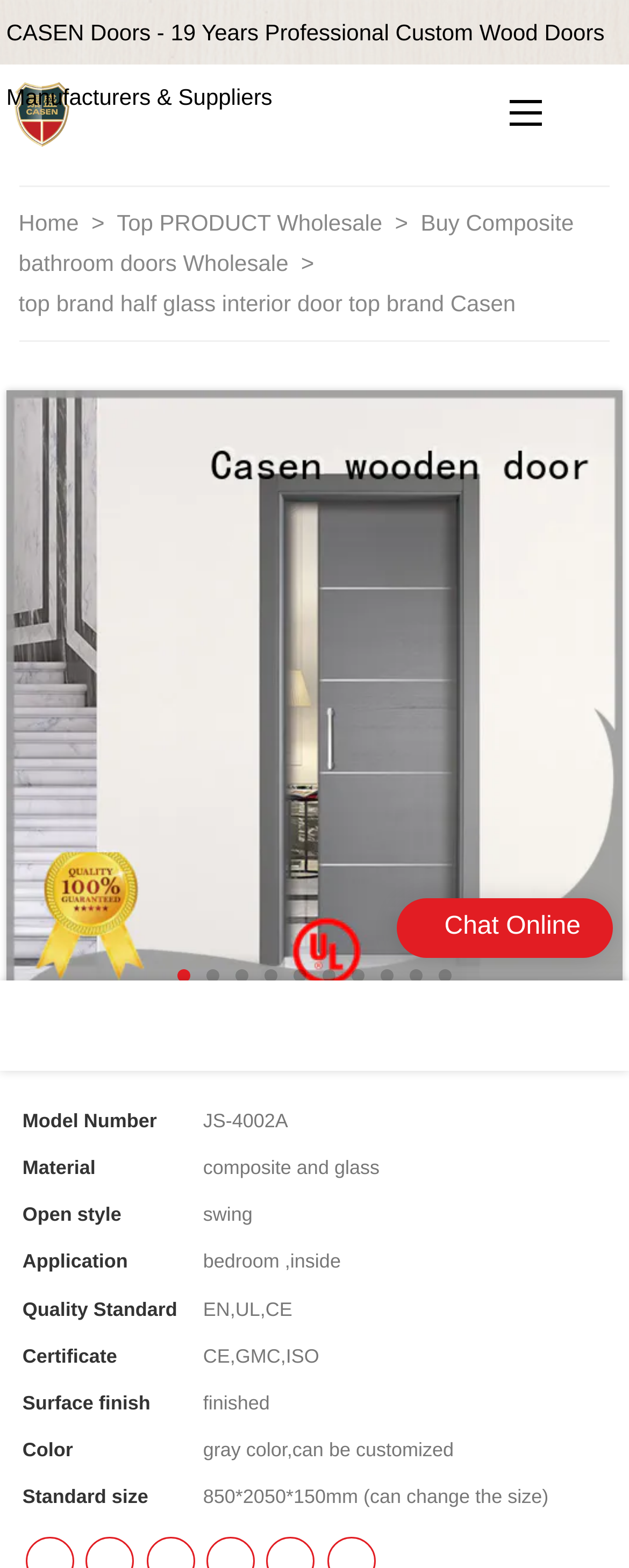Find the bounding box coordinates for the HTML element specified by: "alt="Logo丨Casen wooden door"".

[0.023, 0.051, 0.111, 0.093]